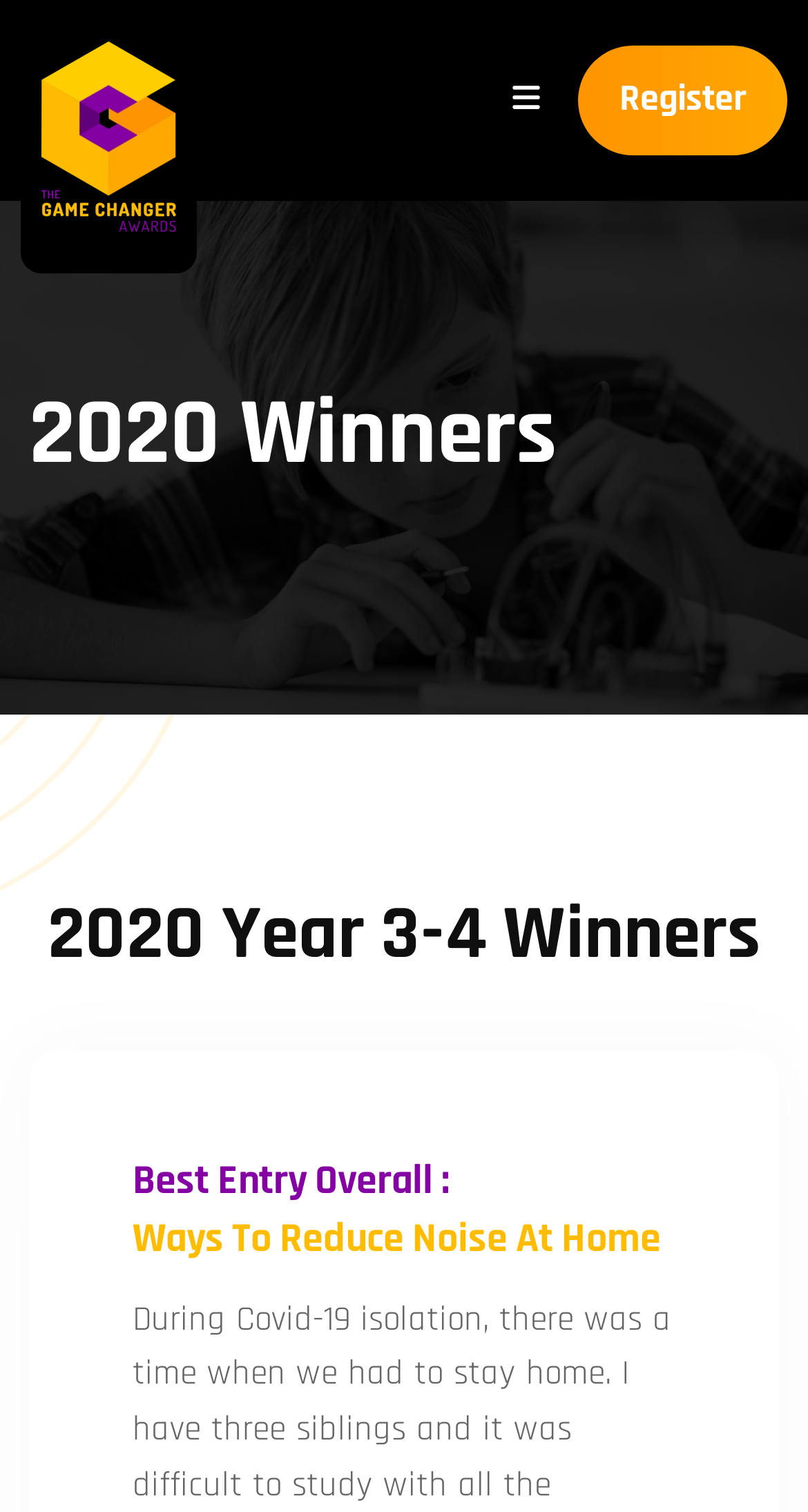Determine the bounding box coordinates in the format (top-left x, top-left y, bottom-right x, bottom-right y). Ensure all values are floating point numbers between 0 and 1. Identify the bounding box of the UI element described by: Menu

[0.613, 0.034, 0.69, 0.096]